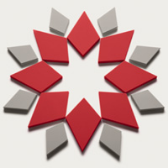What themes are reflected in the design?
Please interpret the details in the image and answer the question thoroughly.

The caption suggests that the design likely symbolizes innovation and creativity, reflecting themes relevant to the topic of 'Prior Use Referred to the EPO's Enlarged Board of Appeal', which illustrates the intersection of law, technology, and intellectual property.